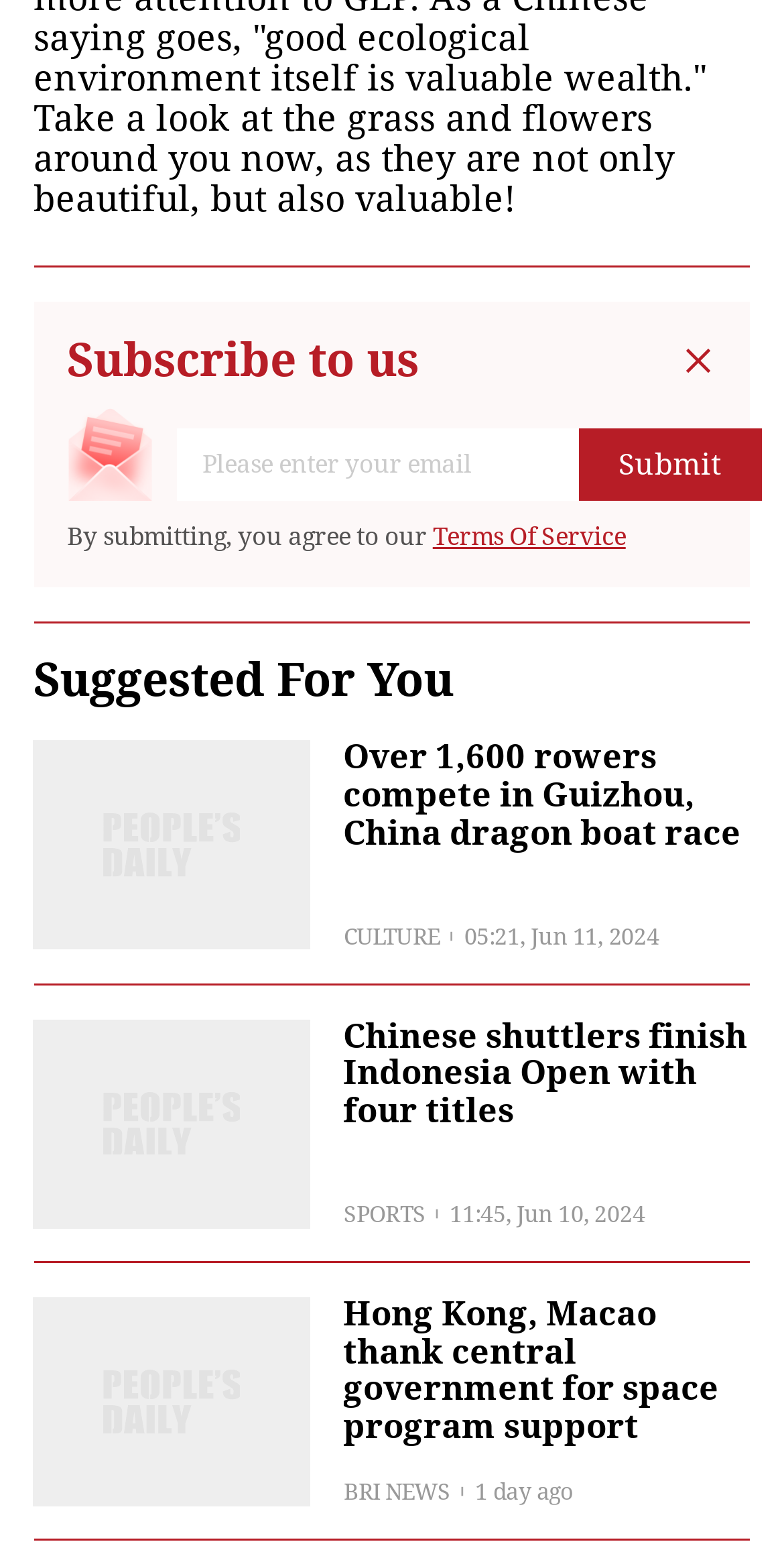What is the purpose of the textbox?
Based on the screenshot, answer the question with a single word or phrase.

Enter email